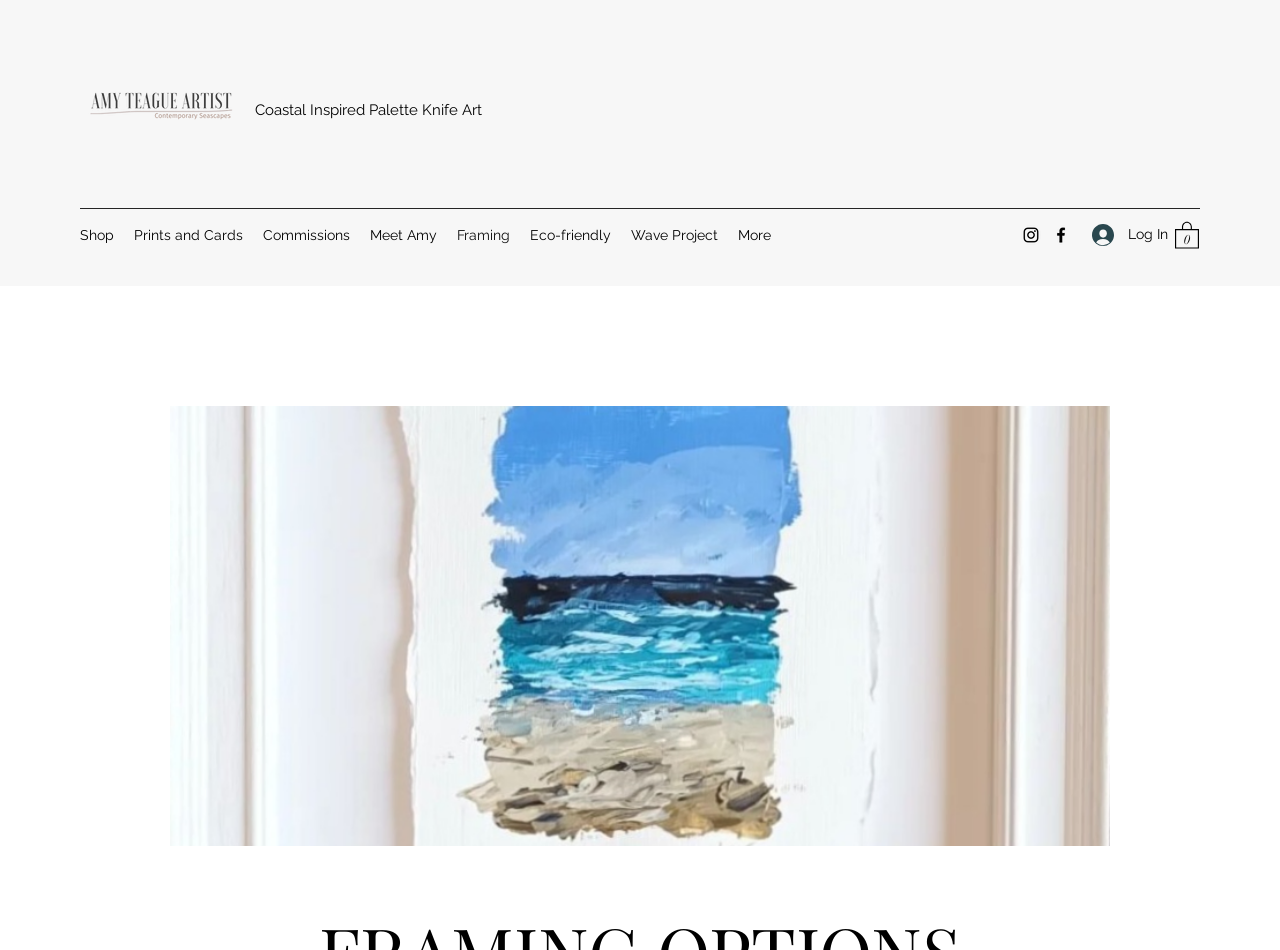Find and provide the bounding box coordinates for the UI element described with: "Log In".

[0.842, 0.228, 0.912, 0.267]